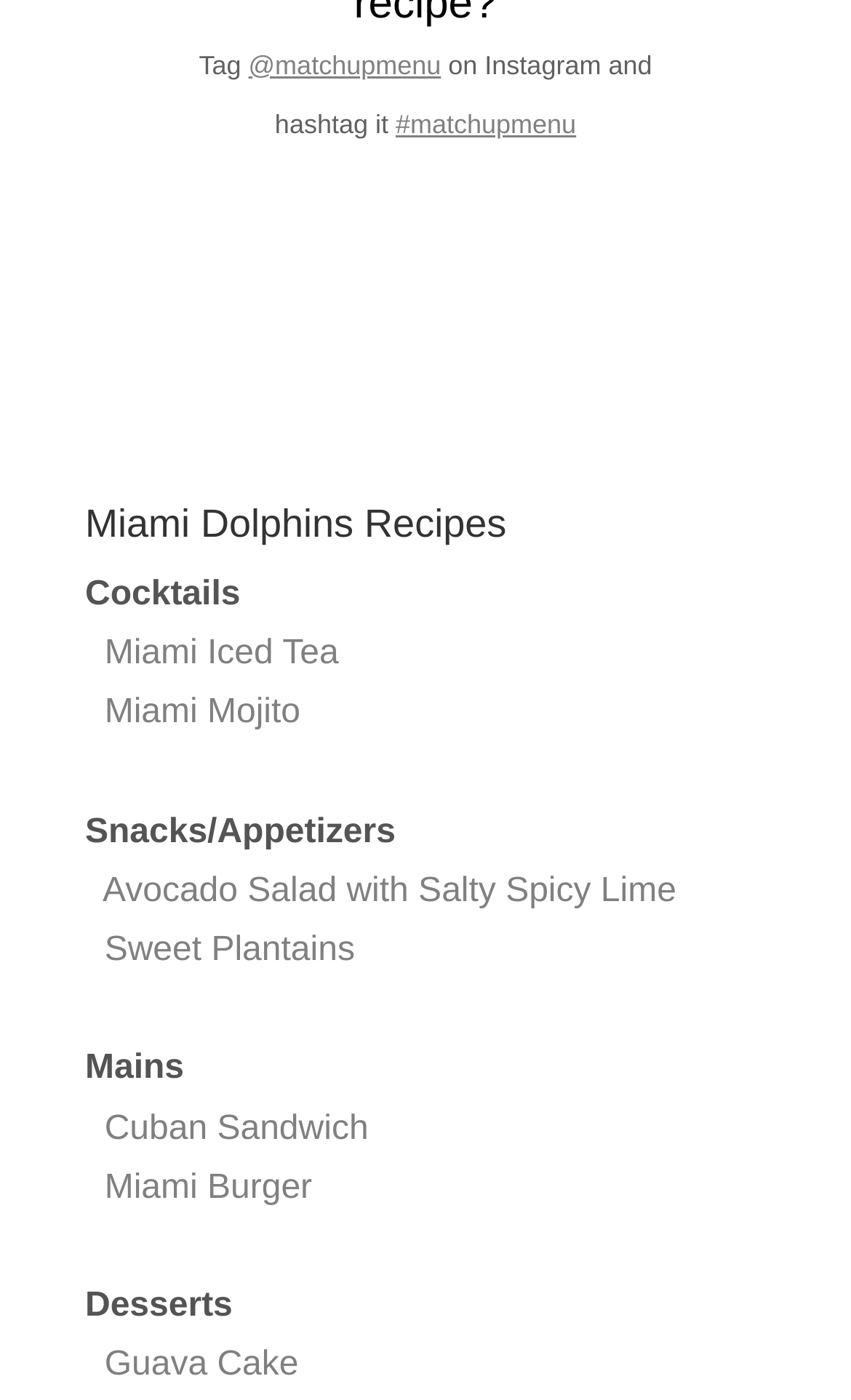For the element described, predict the bounding box coordinates as (top-left x, top-left y, bottom-right x, bottom-right y). All values should be between 0 and 1. Element description: Miami Iced Tea

[0.123, 0.454, 0.398, 0.48]